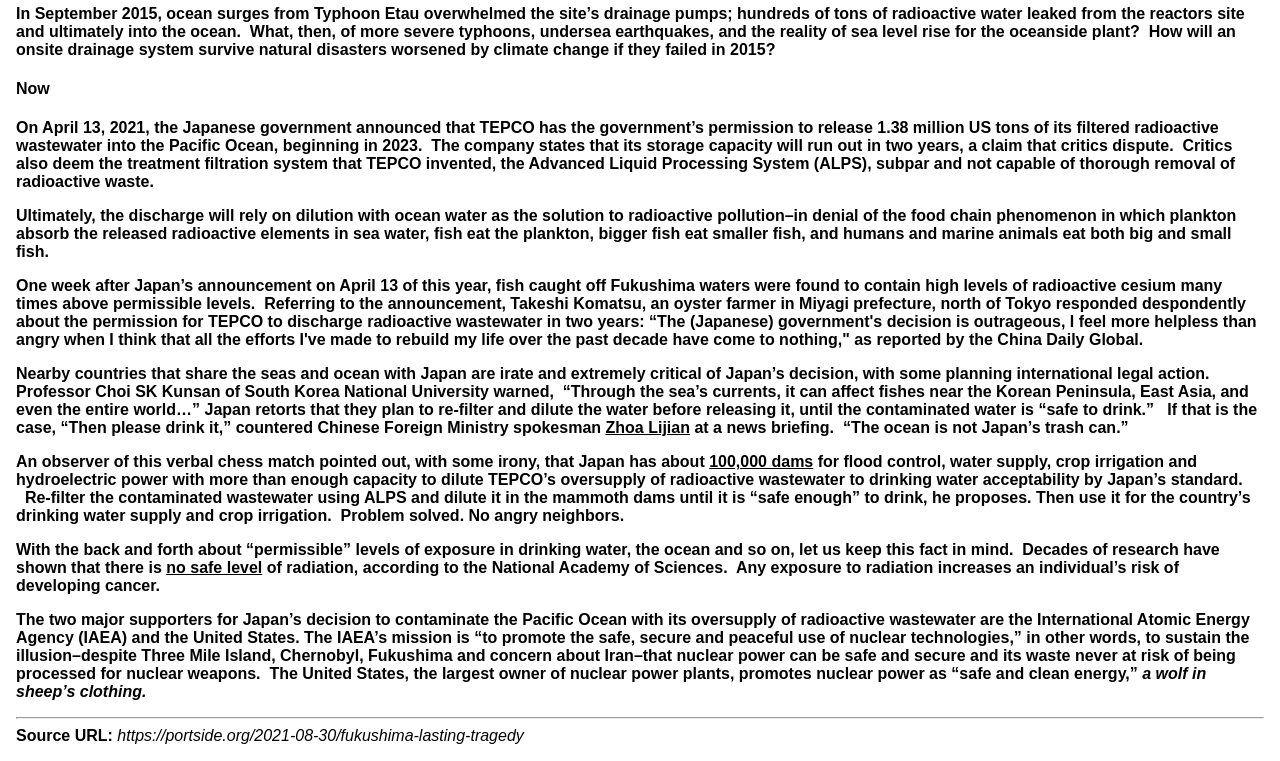Bounding box coordinates are given in the format (top-left x, top-left y, bottom-right x, bottom-right y). All values should be floating point numbers between 0 and 1. Provide the bounding box coordinate for the UI element described as: Zhoa Lijian

[0.473, 0.551, 0.539, 0.573]